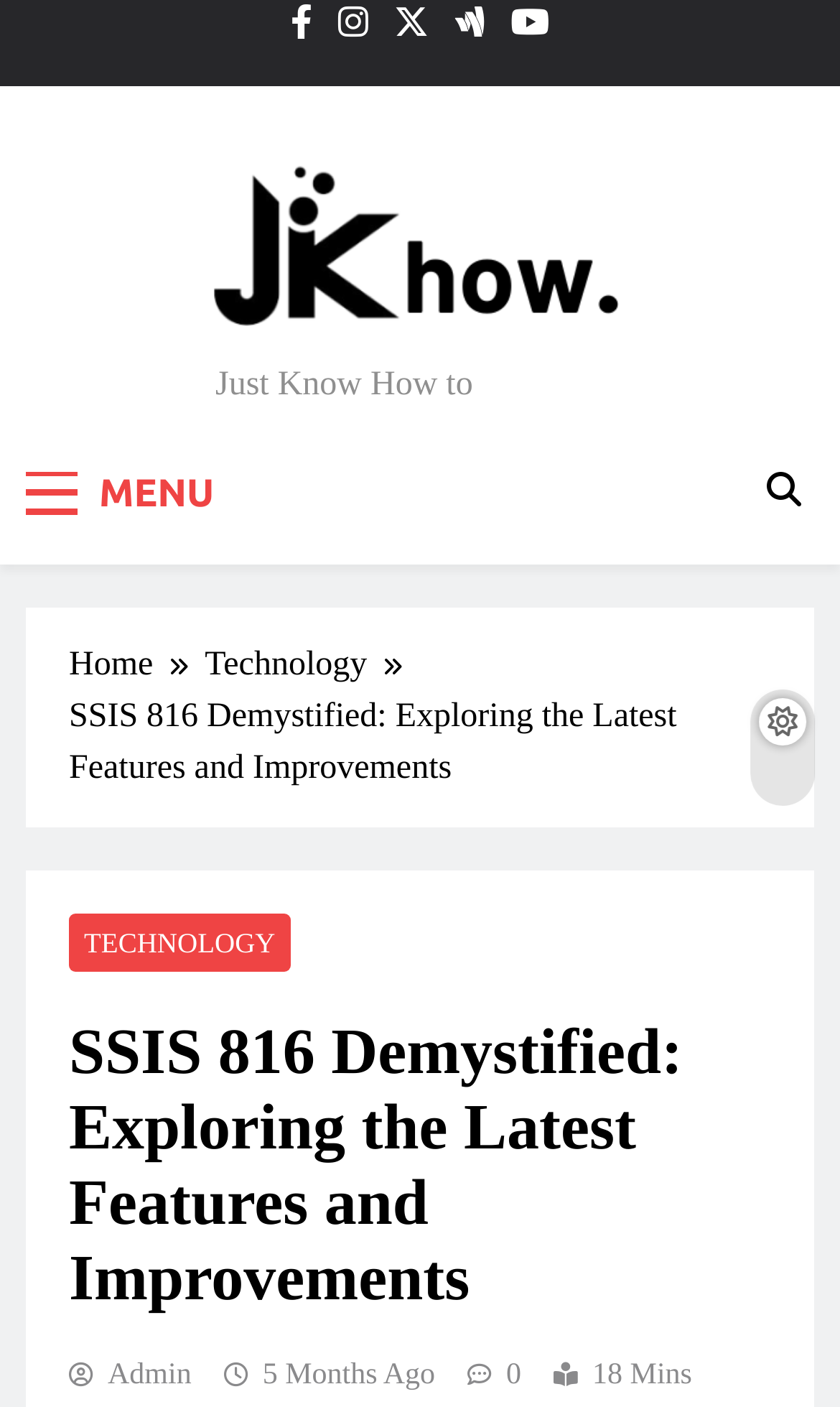Using the description: "JK How", identify the bounding box of the corresponding UI element in the screenshot.

[0.256, 0.254, 0.521, 0.303]